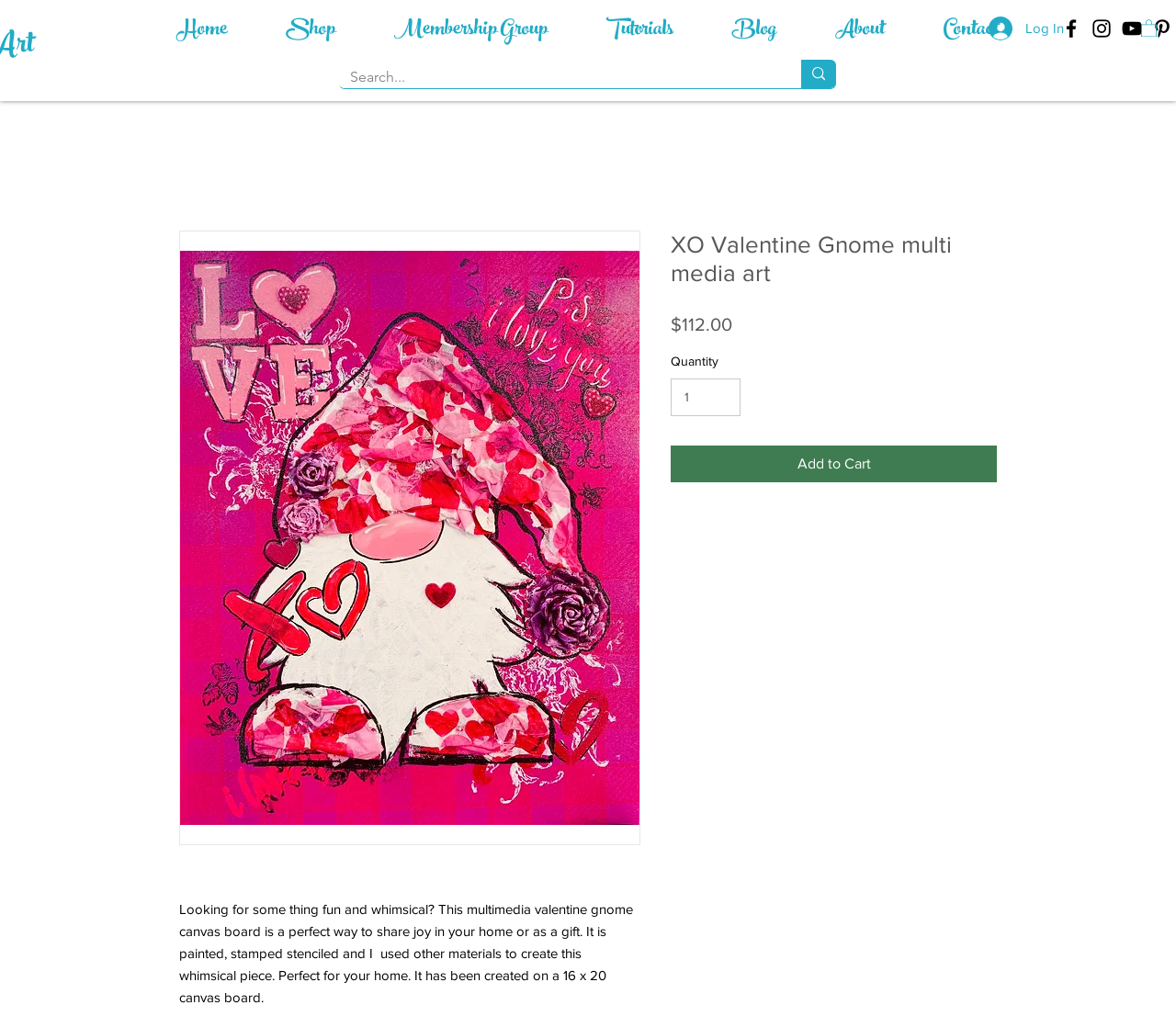Please identify the bounding box coordinates of the element's region that should be clicked to execute the following instruction: "Click the ENGLISH link". The bounding box coordinates must be four float numbers between 0 and 1, i.e., [left, top, right, bottom].

None